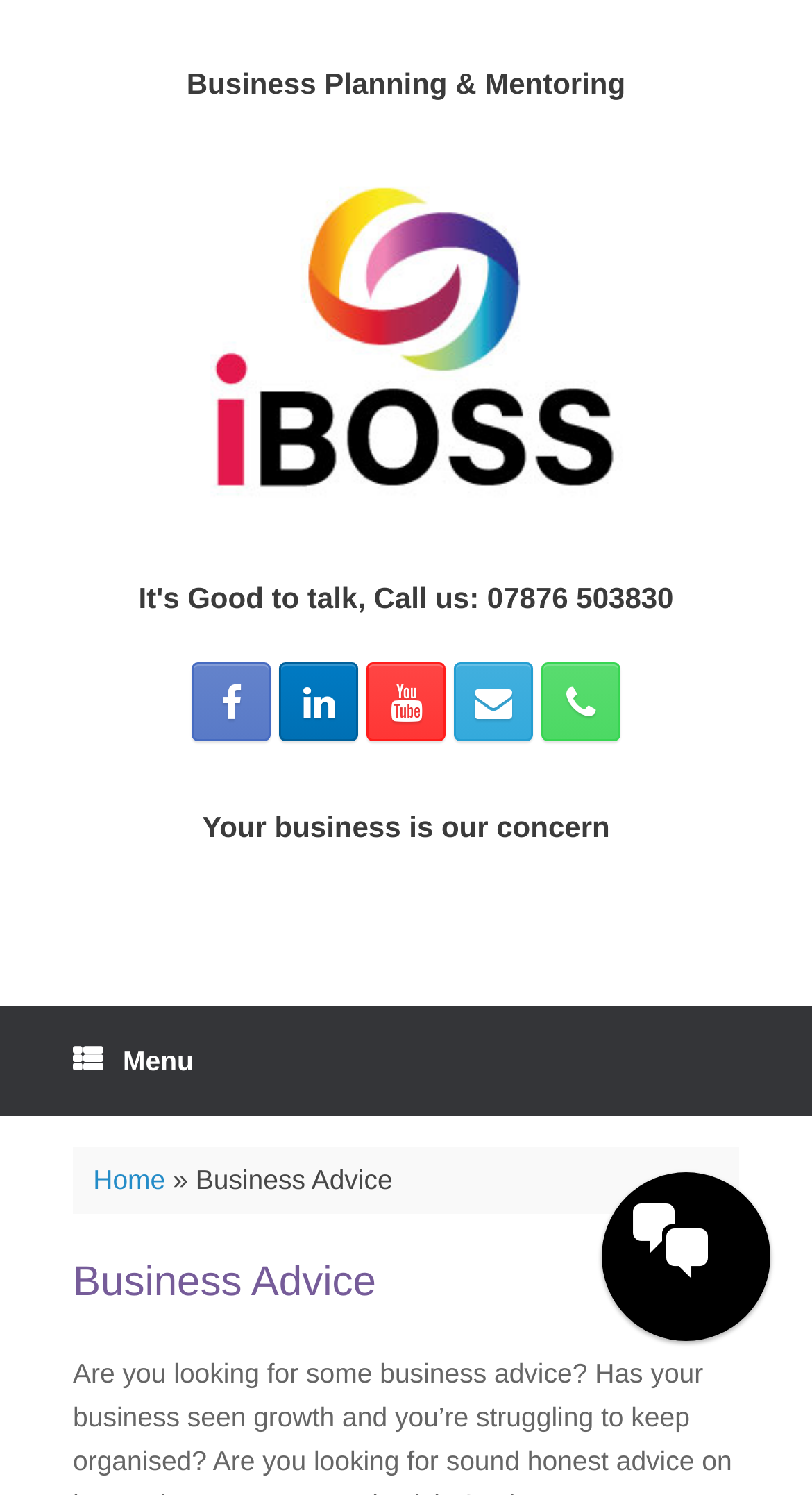Locate the bounding box coordinates of the clickable region necessary to complete the following instruction: "Go to the Home page". Provide the coordinates in the format of four float numbers between 0 and 1, i.e., [left, top, right, bottom].

[0.115, 0.779, 0.204, 0.8]